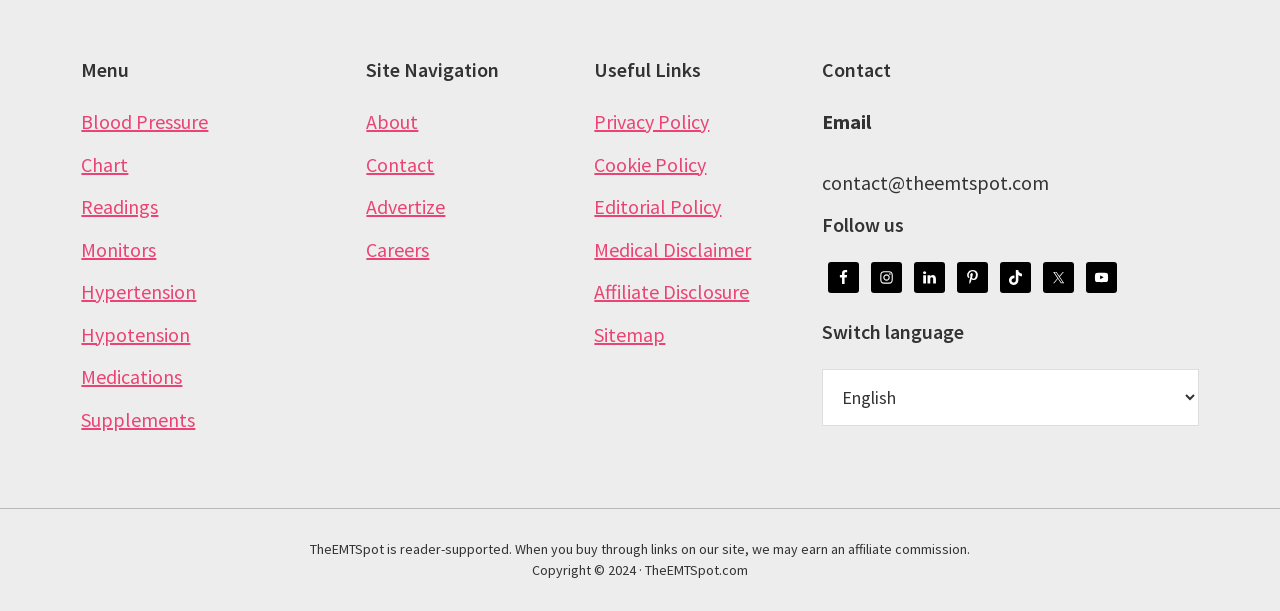Respond with a single word or phrase:
What is the first menu item under 'Menu'?

Blood Pressure